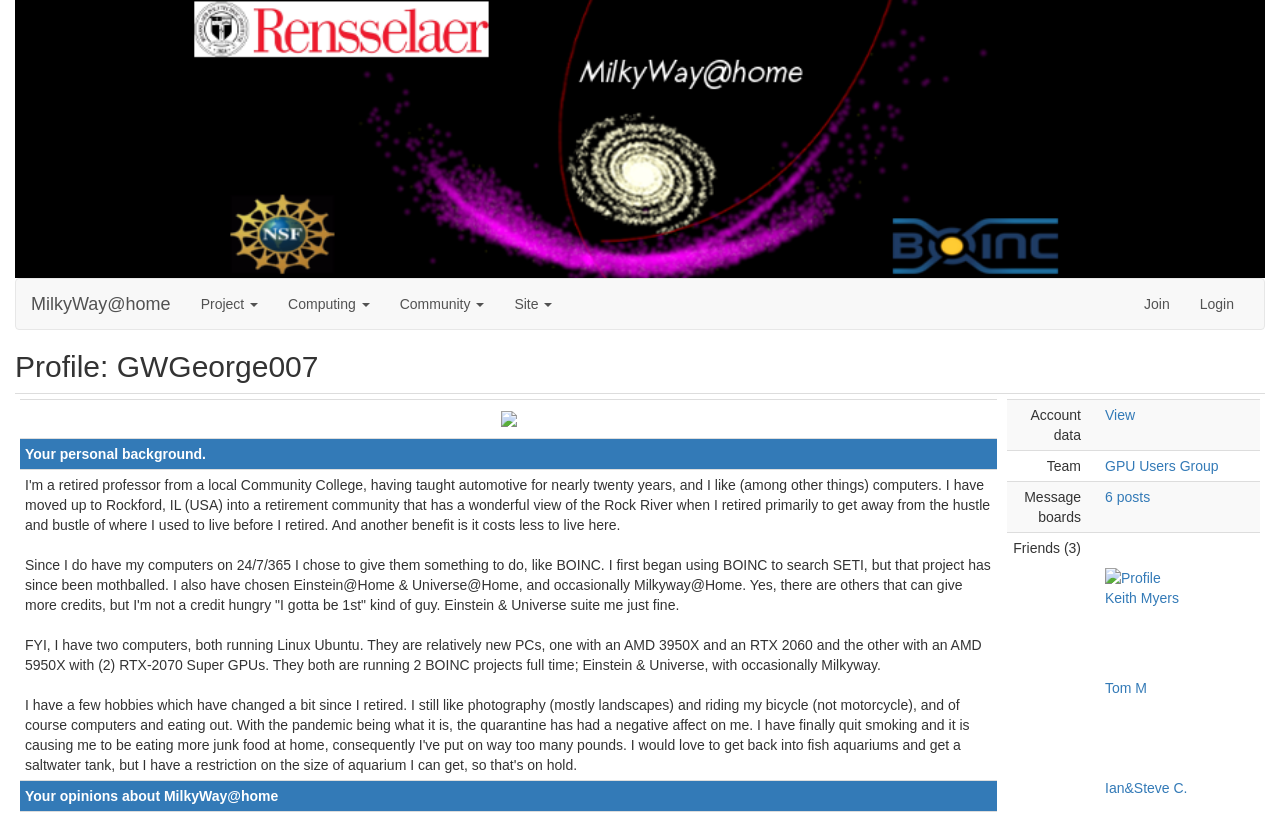Reply to the question below using a single word or brief phrase:
What is the user's favorite hobby?

Photography